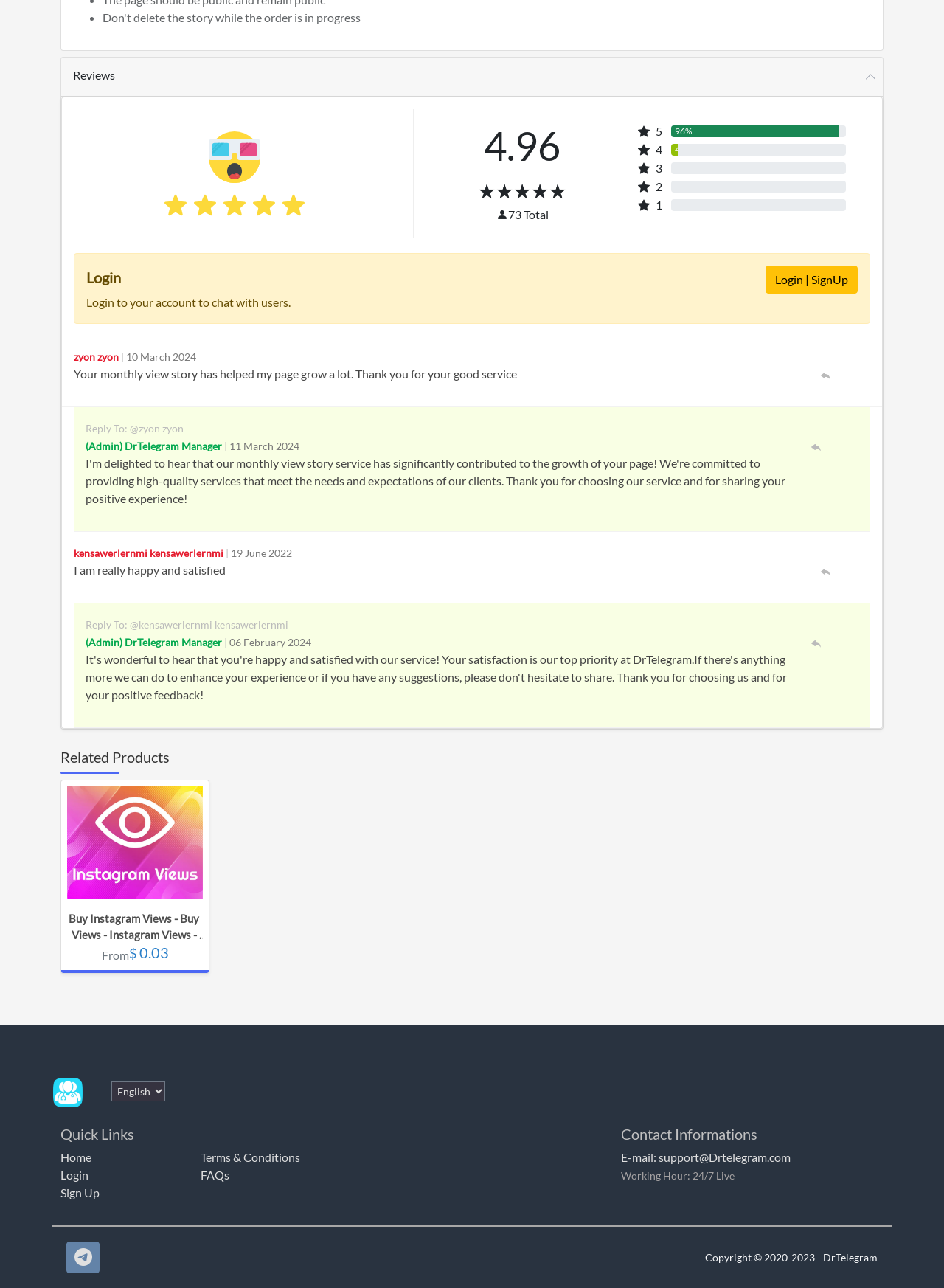Please answer the following question using a single word or phrase: 
What is the purpose of the 'Login | SignUp' link?

To login or signup to an account